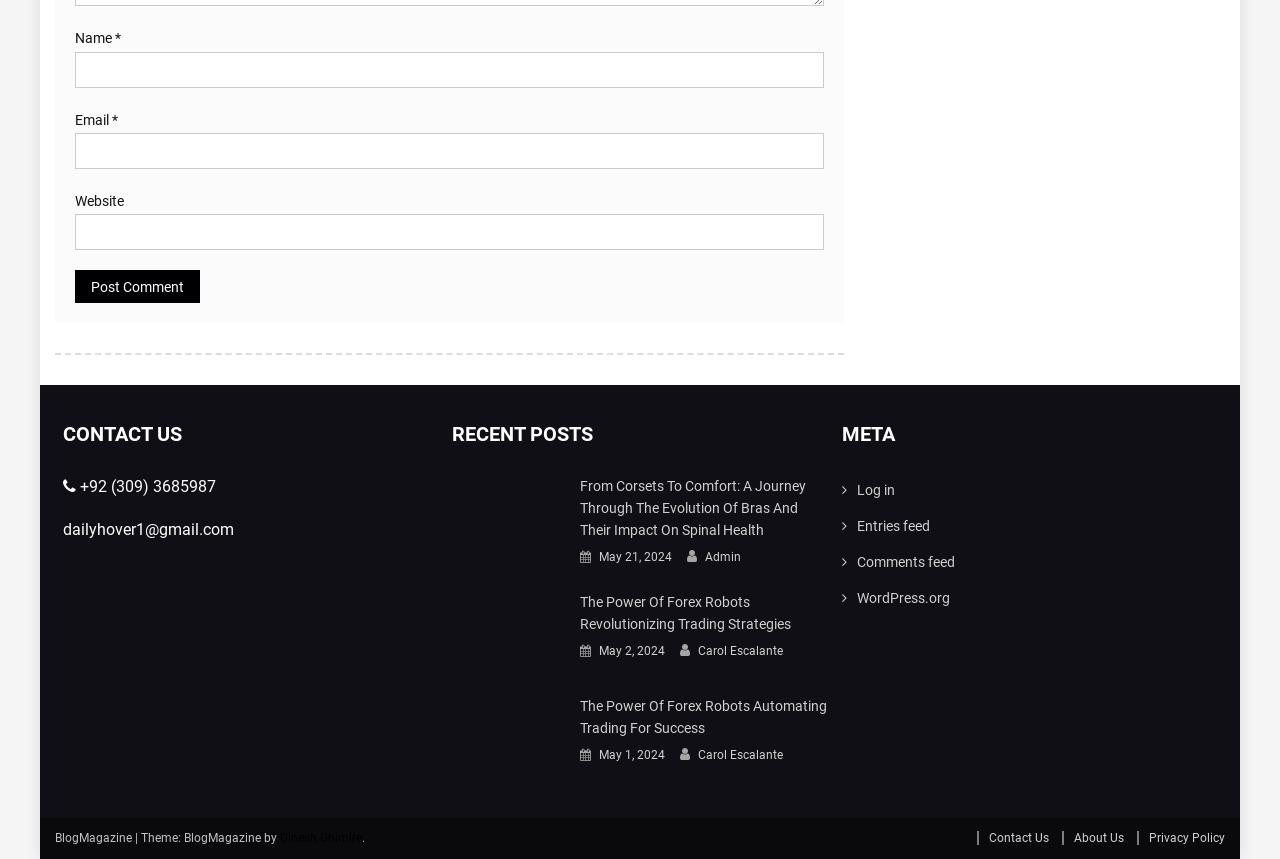Show the bounding box coordinates for the HTML element described as: "Log in".

[0.658, 0.551, 0.951, 0.592]